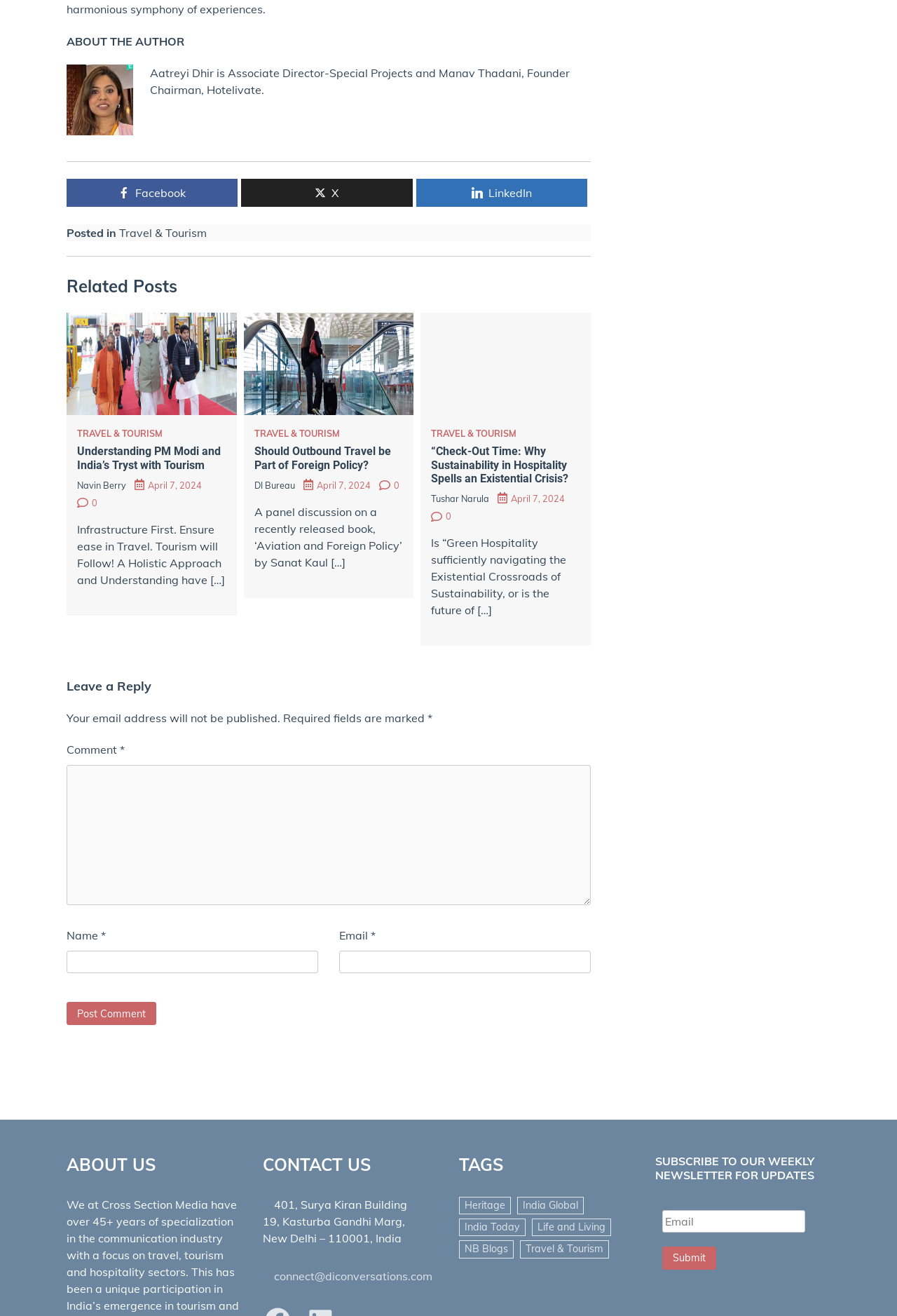Using the information from the screenshot, answer the following question thoroughly:
How can users contact the website administrators?

I found the contact information at the bottom of the page, which includes an email address and a postal address. This suggests that users can contact the website administrators through these means.